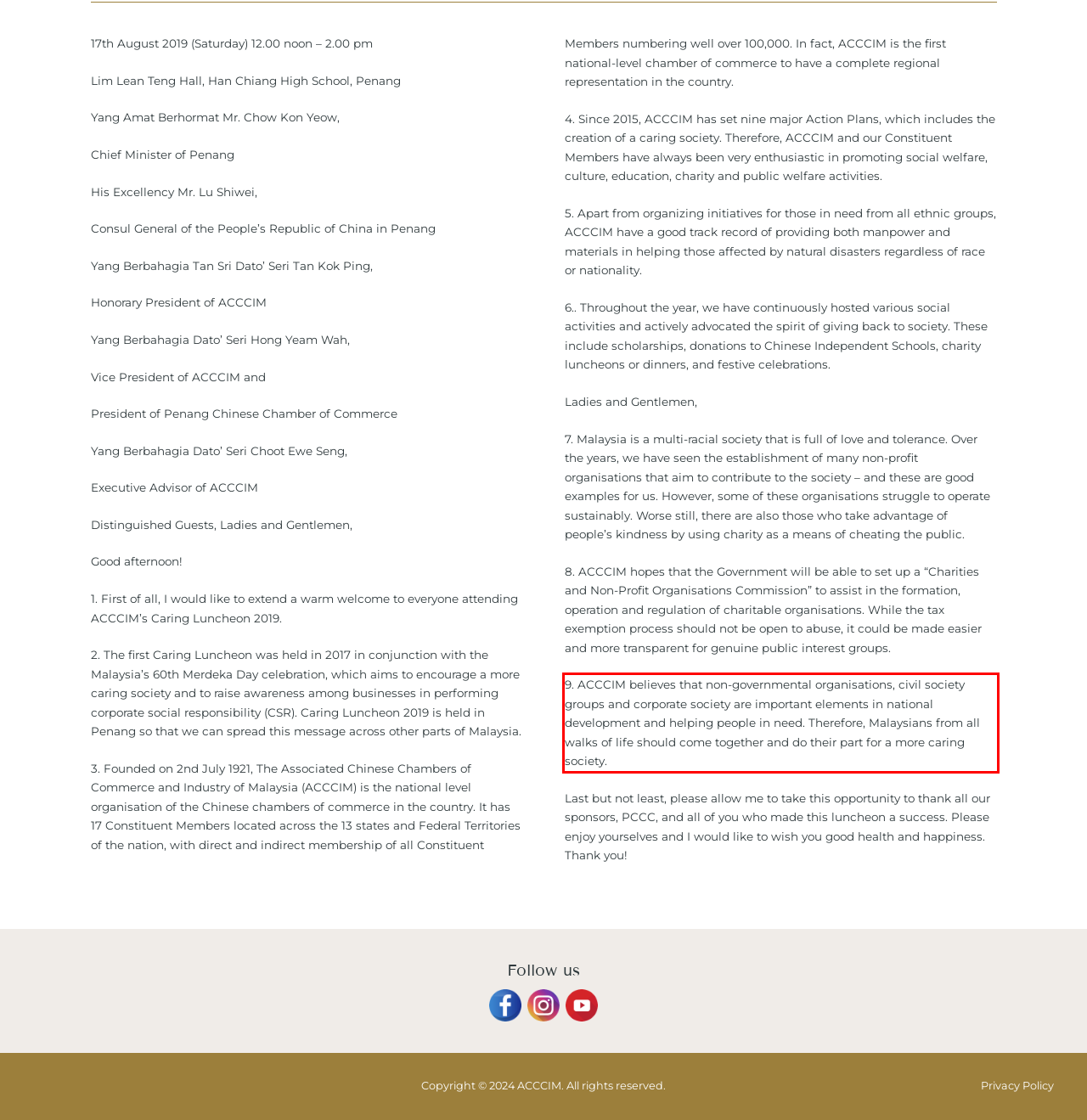Please extract the text content from the UI element enclosed by the red rectangle in the screenshot.

9. ACCCIM believes that non-governmental organisations, civil society groups and corporate society are important elements in national development and helping people in need. Therefore, Malaysians from all walks of life should come together and do their part for a more caring society.